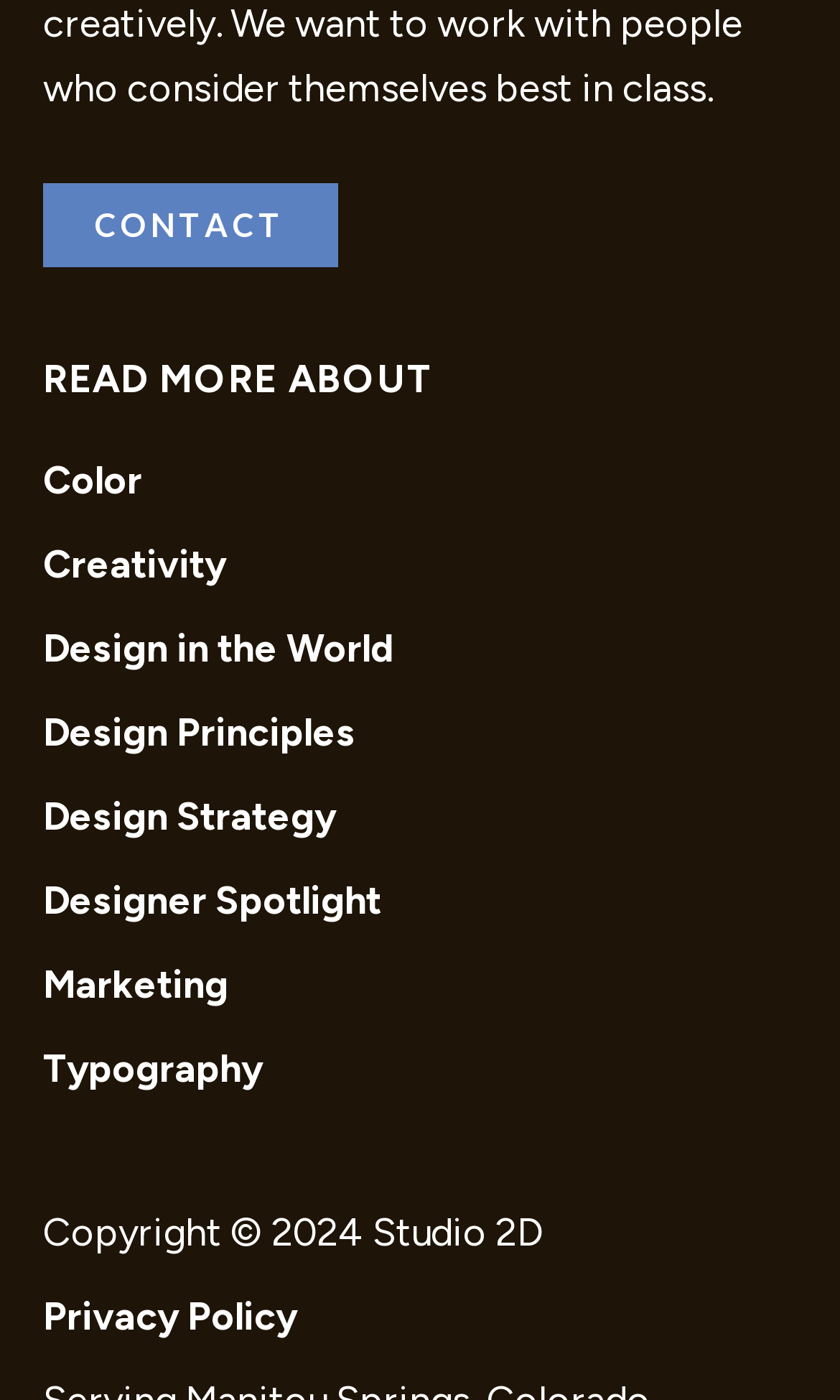Please mark the clickable region by giving the bounding box coordinates needed to complete this instruction: "view Privacy Policy".

[0.051, 0.924, 0.354, 0.958]